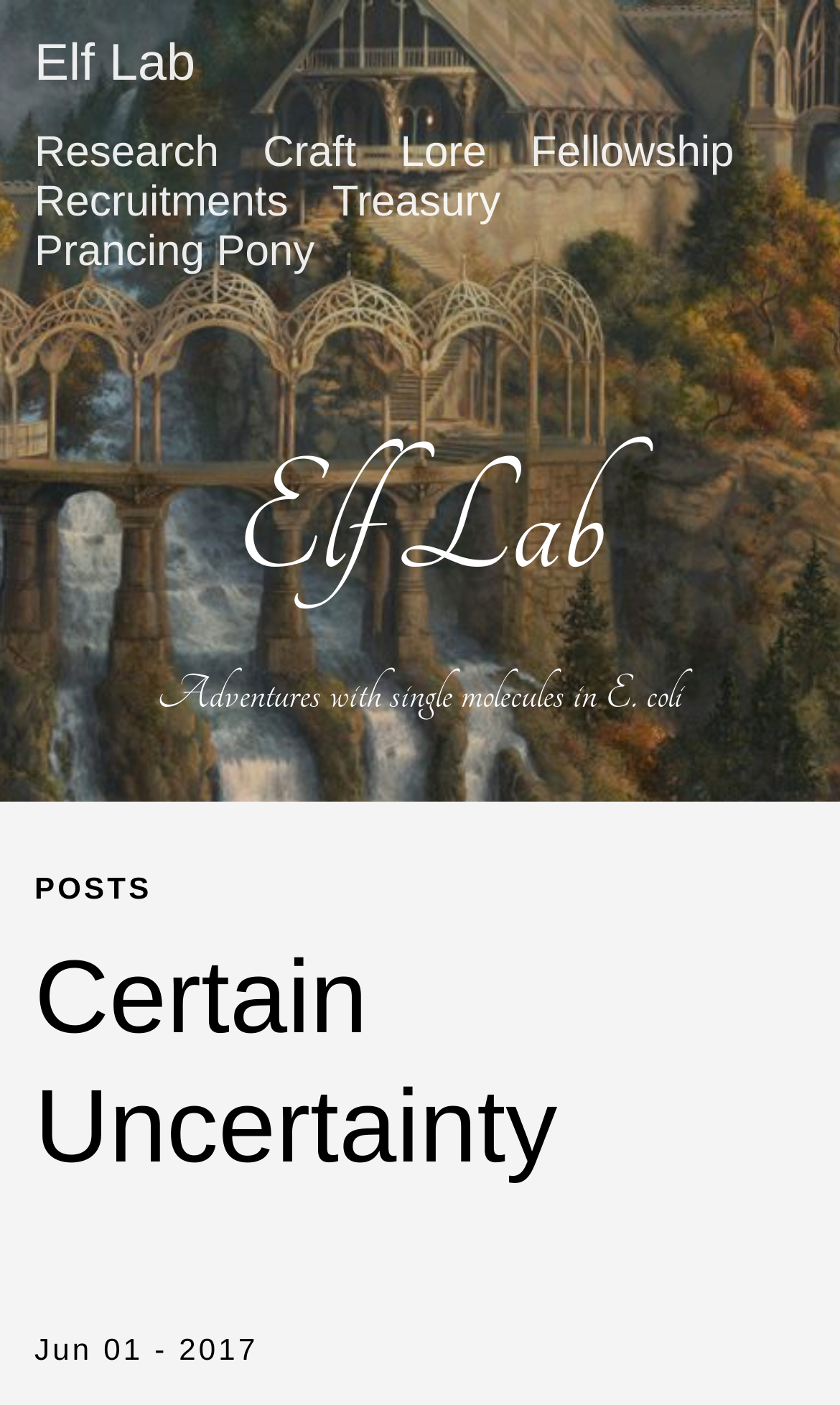Find the bounding box coordinates of the clickable element required to execute the following instruction: "view Research page". Provide the coordinates as four float numbers between 0 and 1, i.e., [left, top, right, bottom].

[0.041, 0.091, 0.261, 0.125]